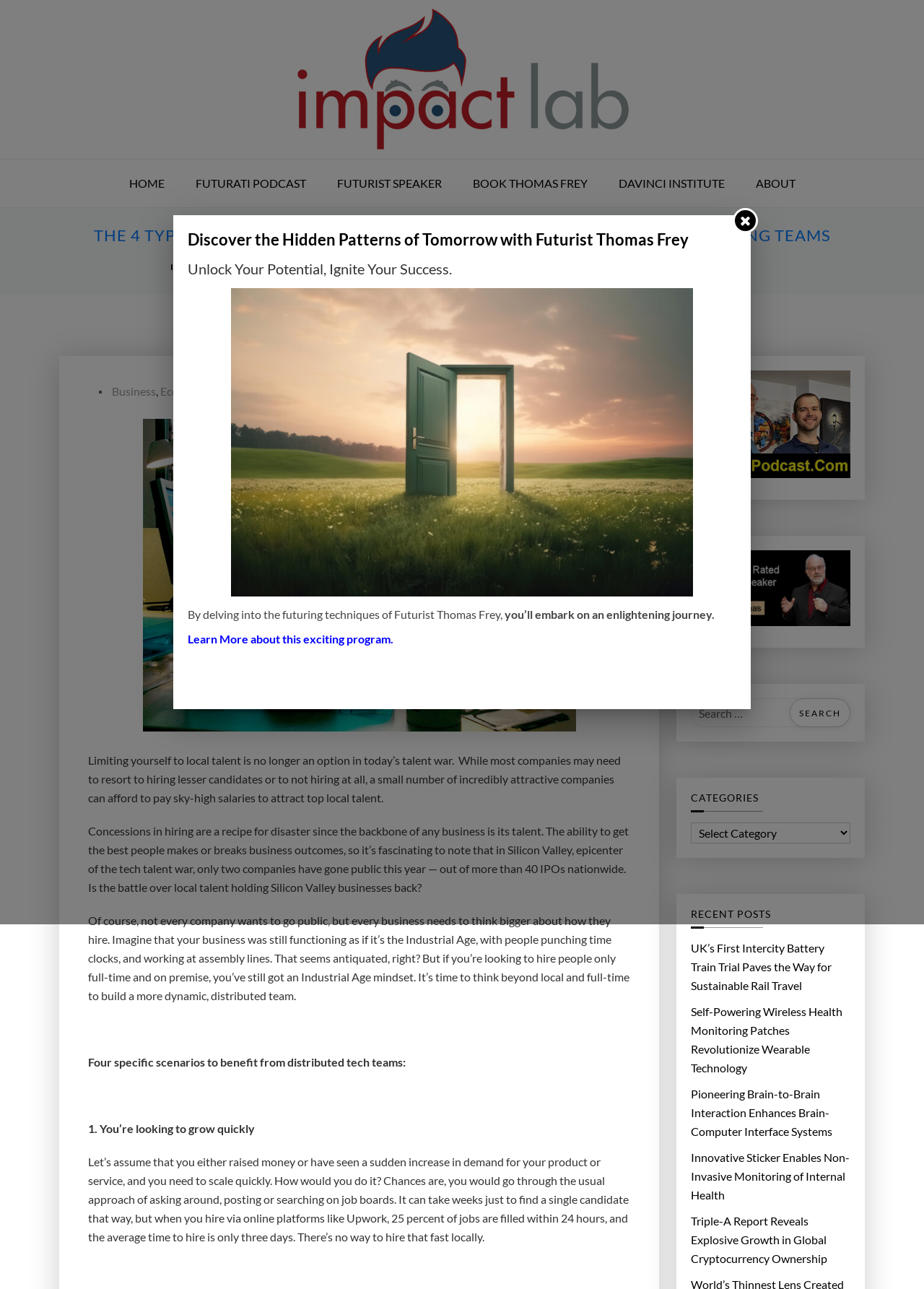Determine the bounding box coordinates of the clickable region to follow the instruction: "visit awazo.com".

None